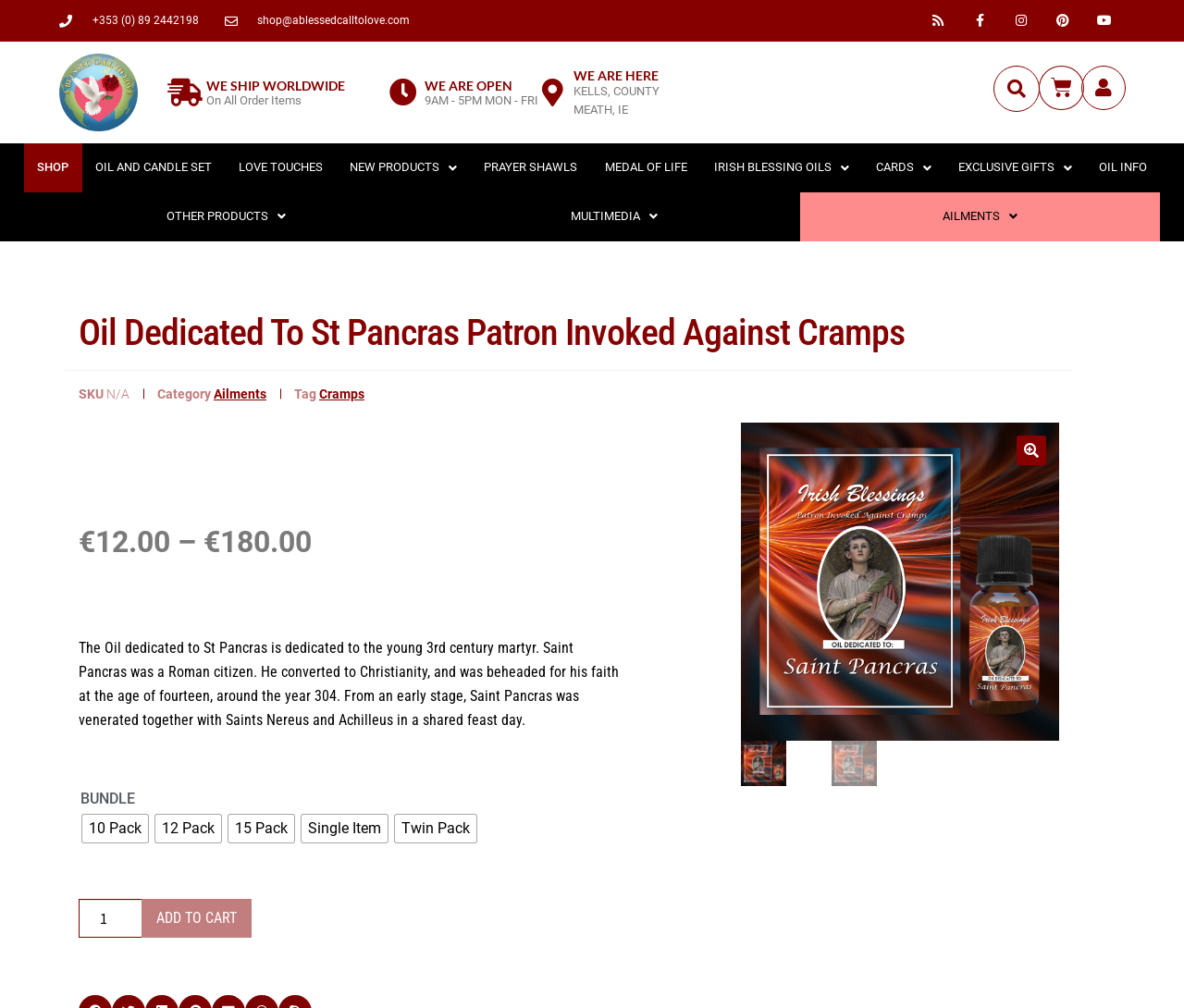Answer the following query with a single word or phrase:
What is the phone number to contact?

+353 (0) 89 2442198